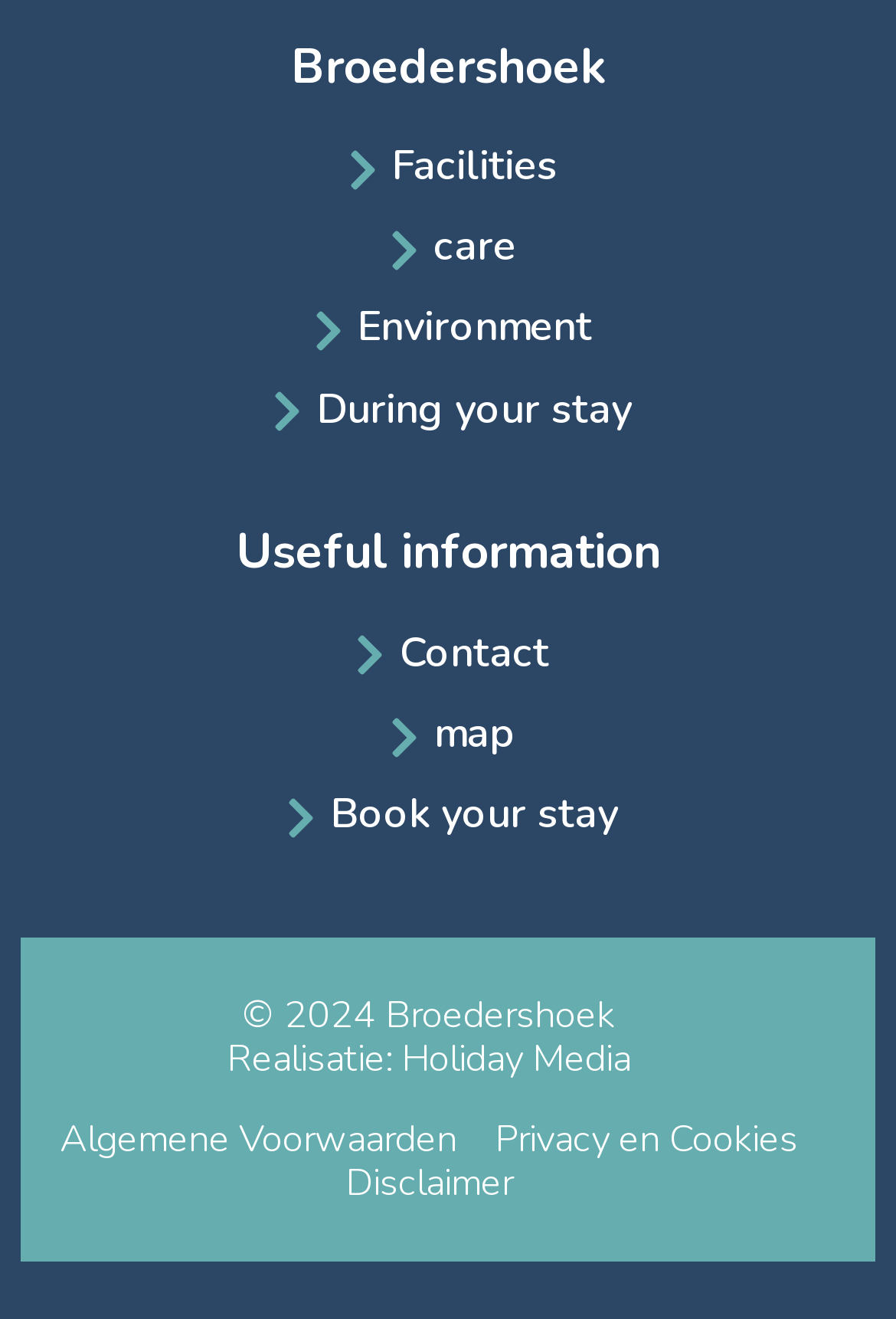What is the purpose of the 'Book your stay' link?
Look at the image and provide a short answer using one word or a phrase.

To book a stay